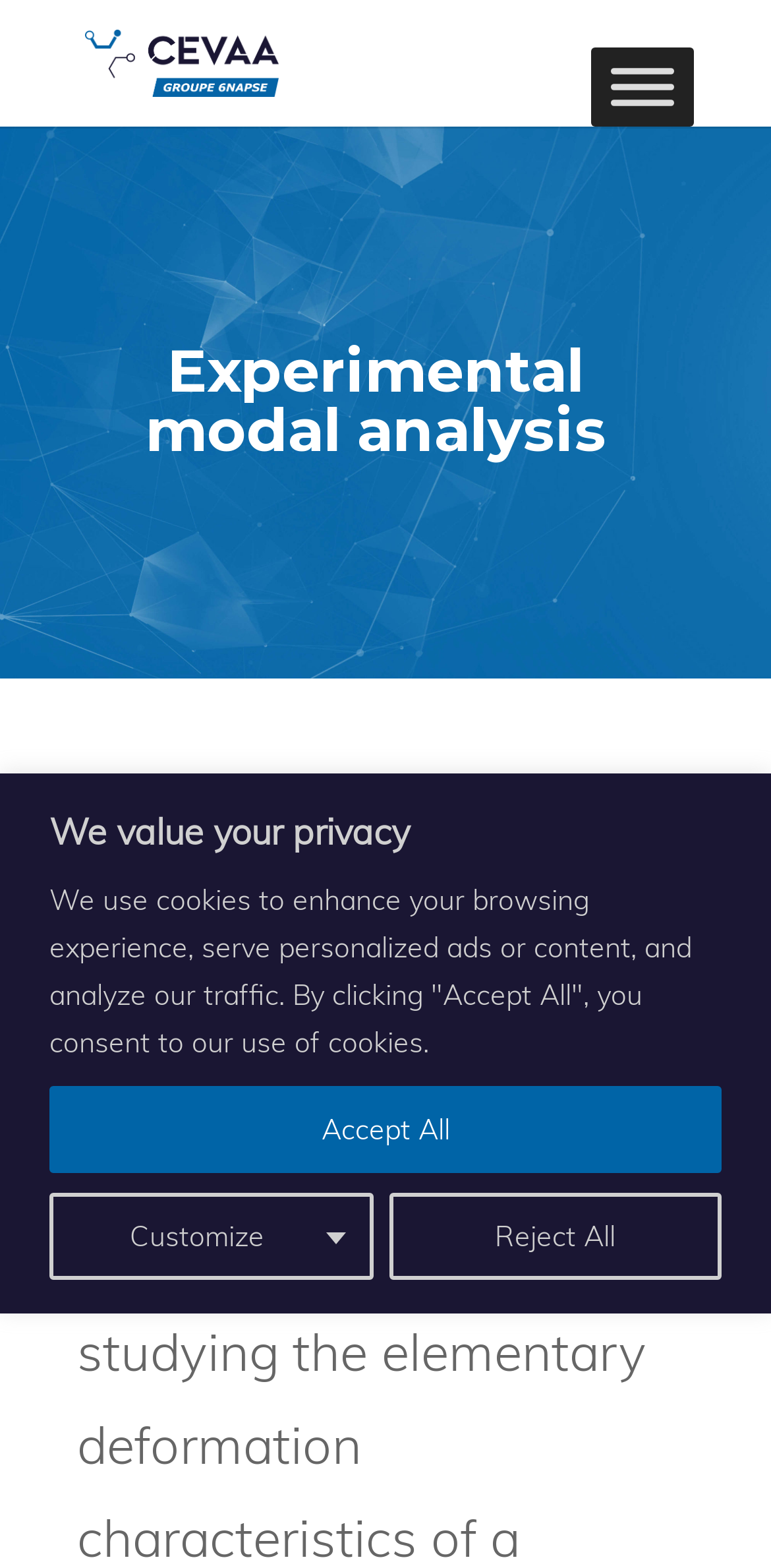What is the type of analysis mentioned on the webpage?
Refer to the image and provide a concise answer in one word or phrase.

Experimental modal analysis